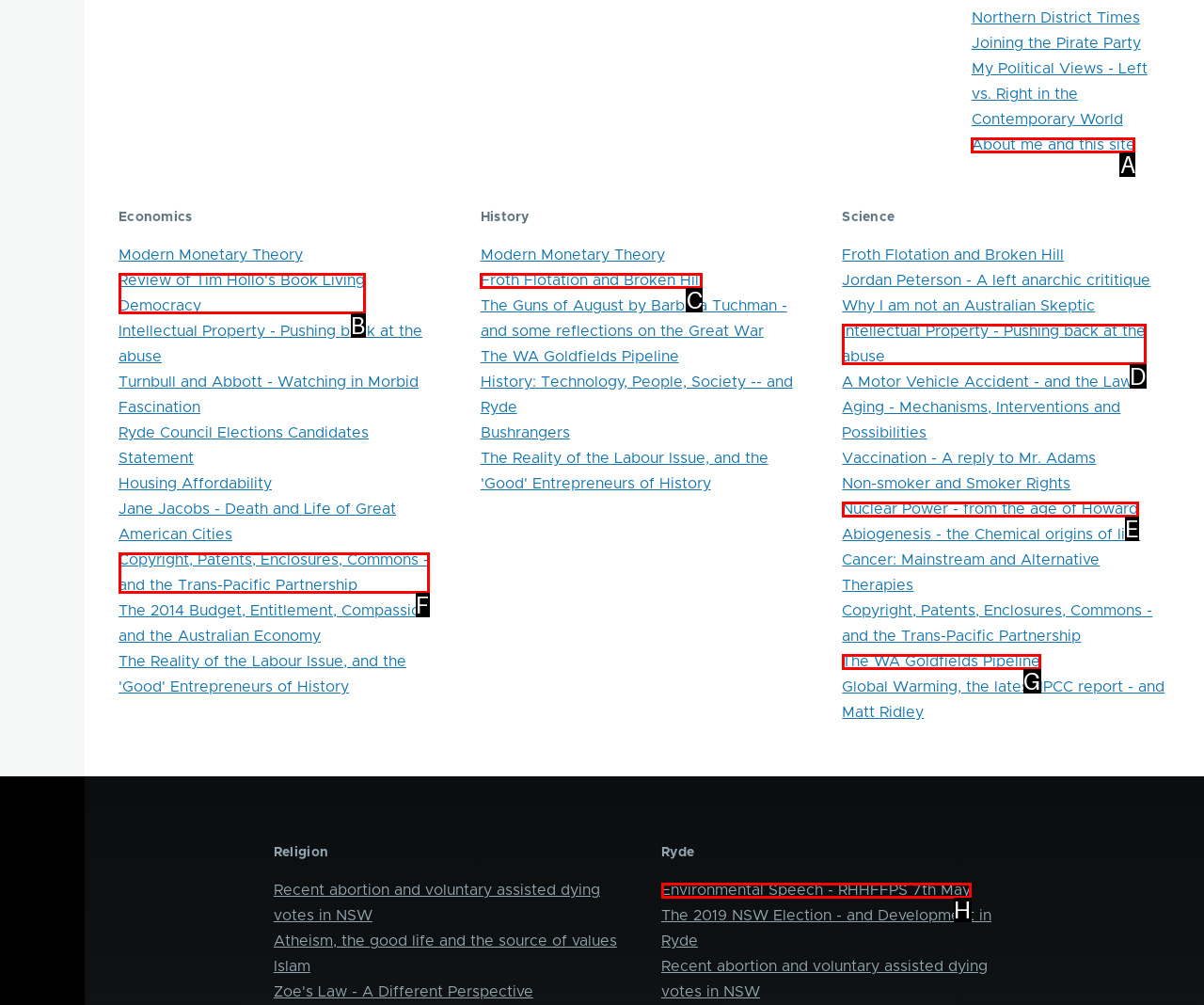Using the description: Froth Flotation and Broken Hill
Identify the letter of the corresponding UI element from the choices available.

C